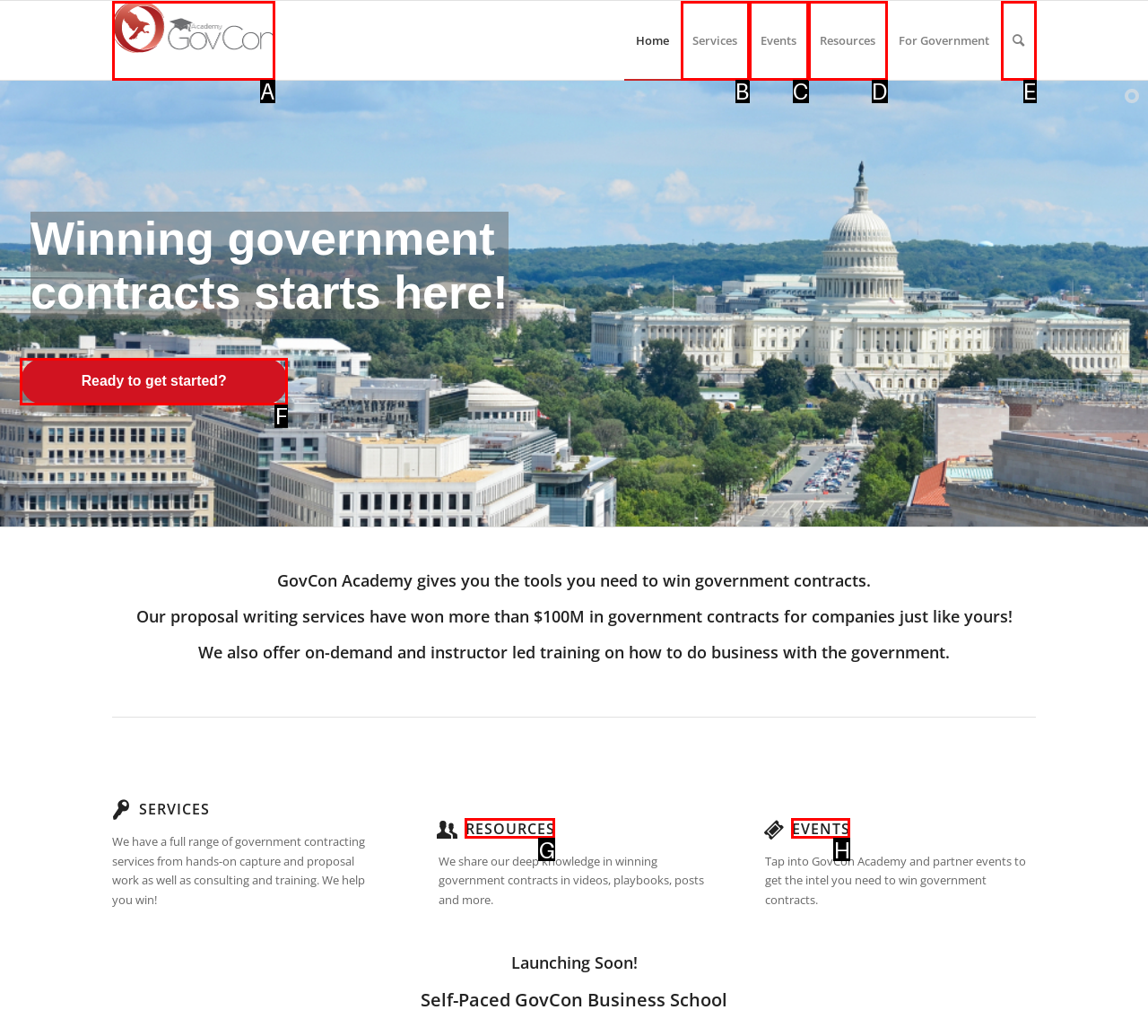What letter corresponds to the UI element described here: alt="GovCon Academy" title="GovCon-Academy-Small"
Reply with the letter from the options provided.

A